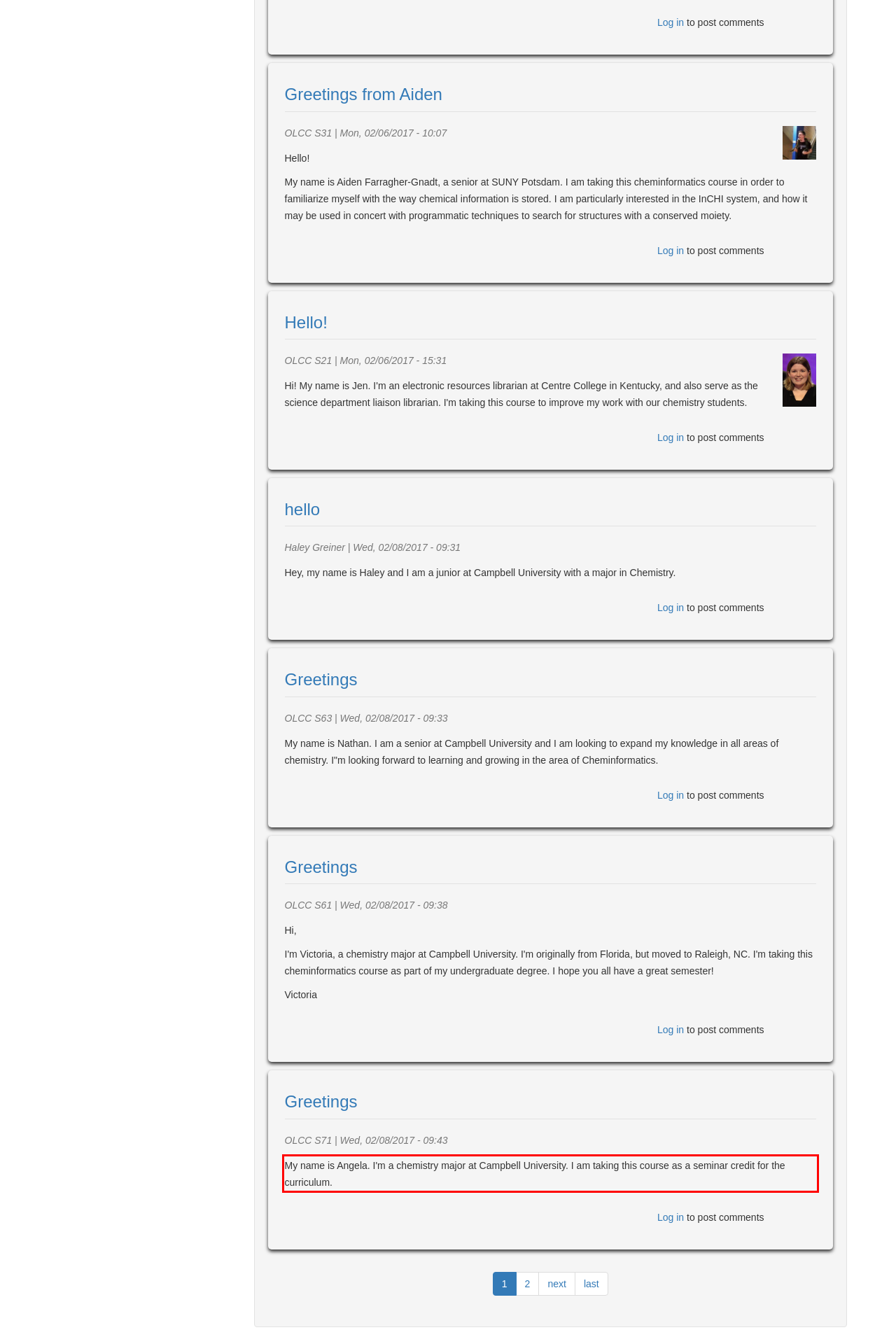Your task is to recognize and extract the text content from the UI element enclosed in the red bounding box on the webpage screenshot.

My name is Angela. I'm a chemistry major at Campbell University. I am taking this course as a seminar credit for the curriculum.